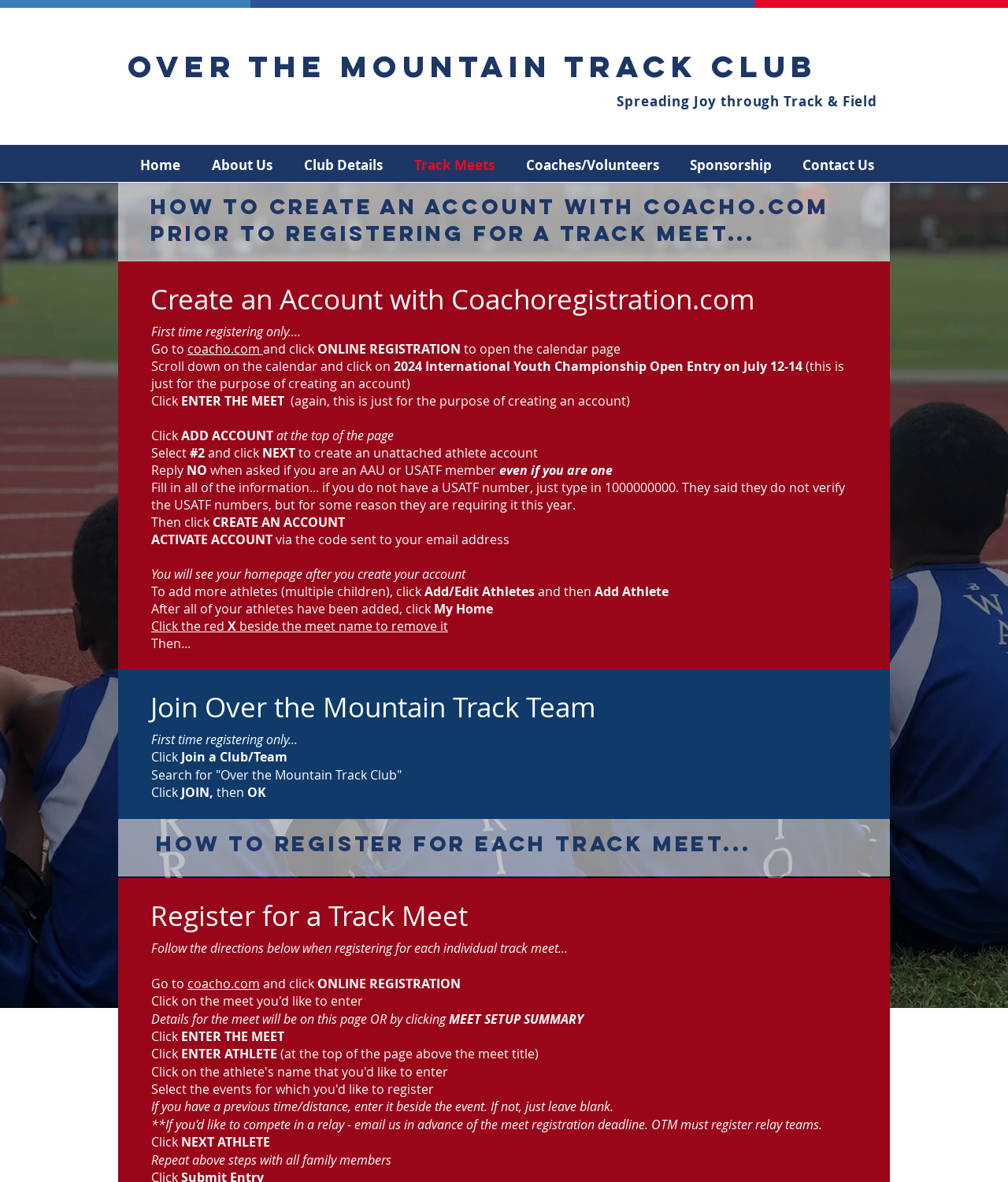Show the bounding box coordinates for the HTML element as described: "Over the Mountain Track Club".

[0.127, 0.04, 0.811, 0.072]